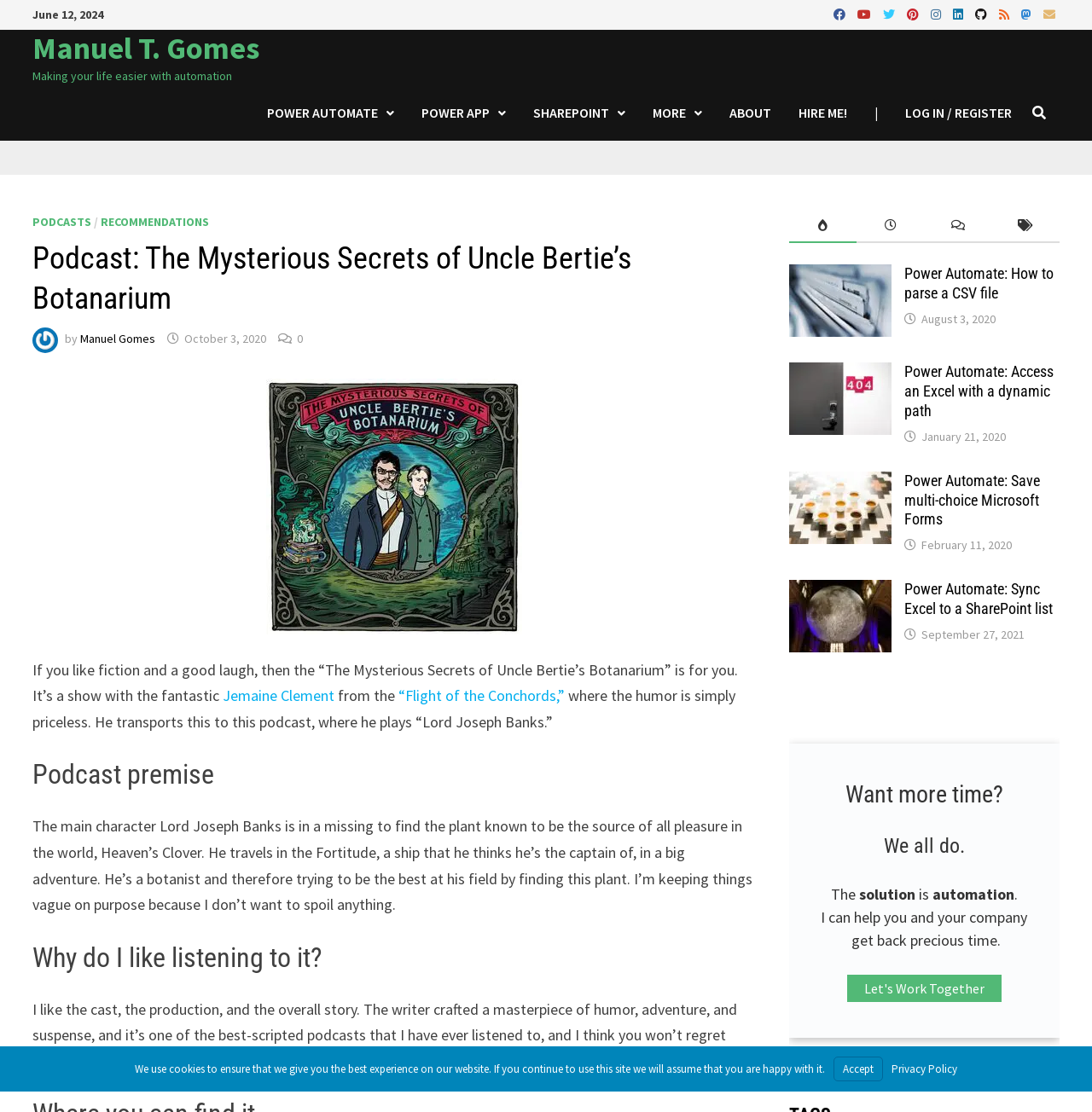Identify the bounding box coordinates necessary to click and complete the given instruction: "Open the 'RECOMMENDATIONS' page".

[0.093, 0.192, 0.192, 0.206]